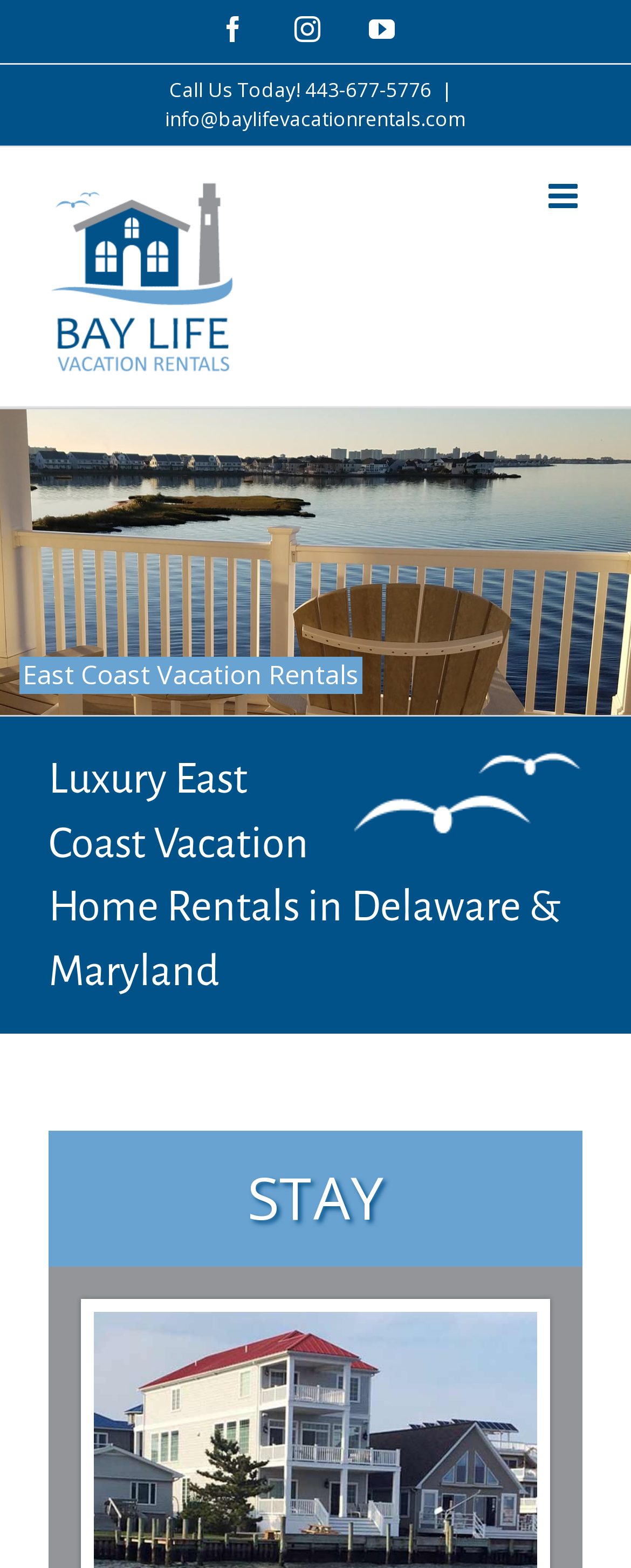Provide the bounding box coordinates for the UI element described in this sentence: "aria-label="Toggle mobile menu"". The coordinates should be four float values between 0 and 1, i.e., [left, top, right, bottom].

[0.869, 0.115, 0.923, 0.137]